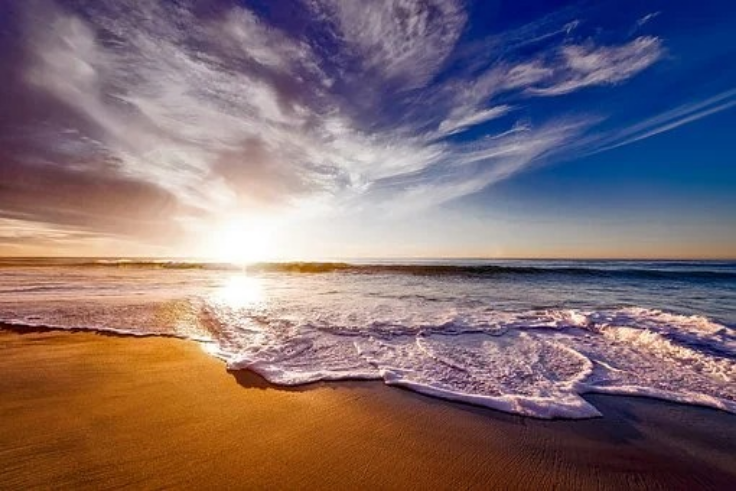What is the color of the sky in the image?
Please answer the question with as much detail and depth as you can.

The sky is alive with vivid hues of blue and orange, with wispy clouds creating a dramatic backdrop, which suggests that the sky is a combination of blue and orange colors.